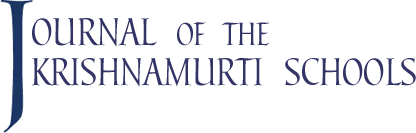Who is the influential figure behind the journal?
Carefully analyze the image and provide a thorough answer to the question.

The caption states that the journal's focus is on educational philosophy and practices influenced by Jiddu Krishnamurti, indicating that he is the influential figure behind the journal's ideology and approach.